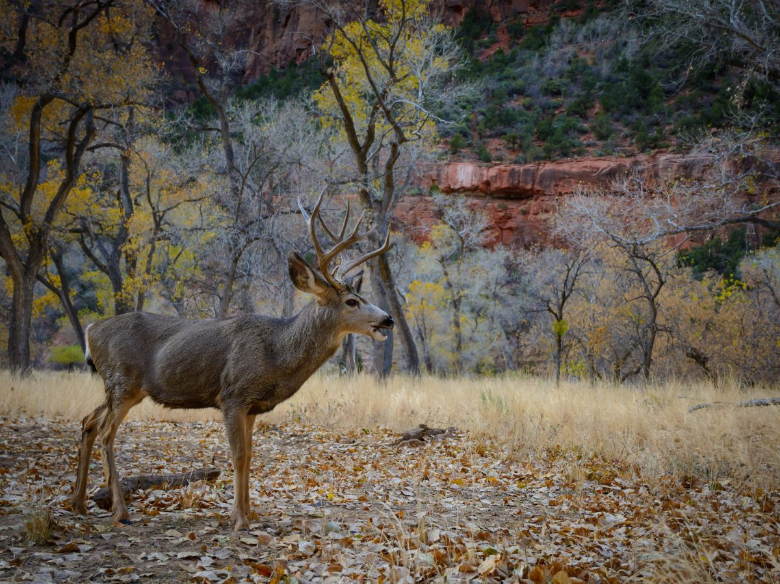Give a detailed account of the visual elements in the image.

The image features a majestic deer with antlers standing gracefully in a serene natural setting. The deer is positioned amidst a landscape adorned with autumn foliage, complemented by a backdrop of textured rocky cliffs and barren trees. The golden grass underfoot adds warmth to the scene, reflecting the colors of the season. This quiet moment captures the essence of wildlife in its natural habitat, emphasizing the importance of respecting and preserving such beautiful ecosystems. As we explore the outdoors, this image serves as a reminder of our responsibility to minimize our impact on these delicate environments.